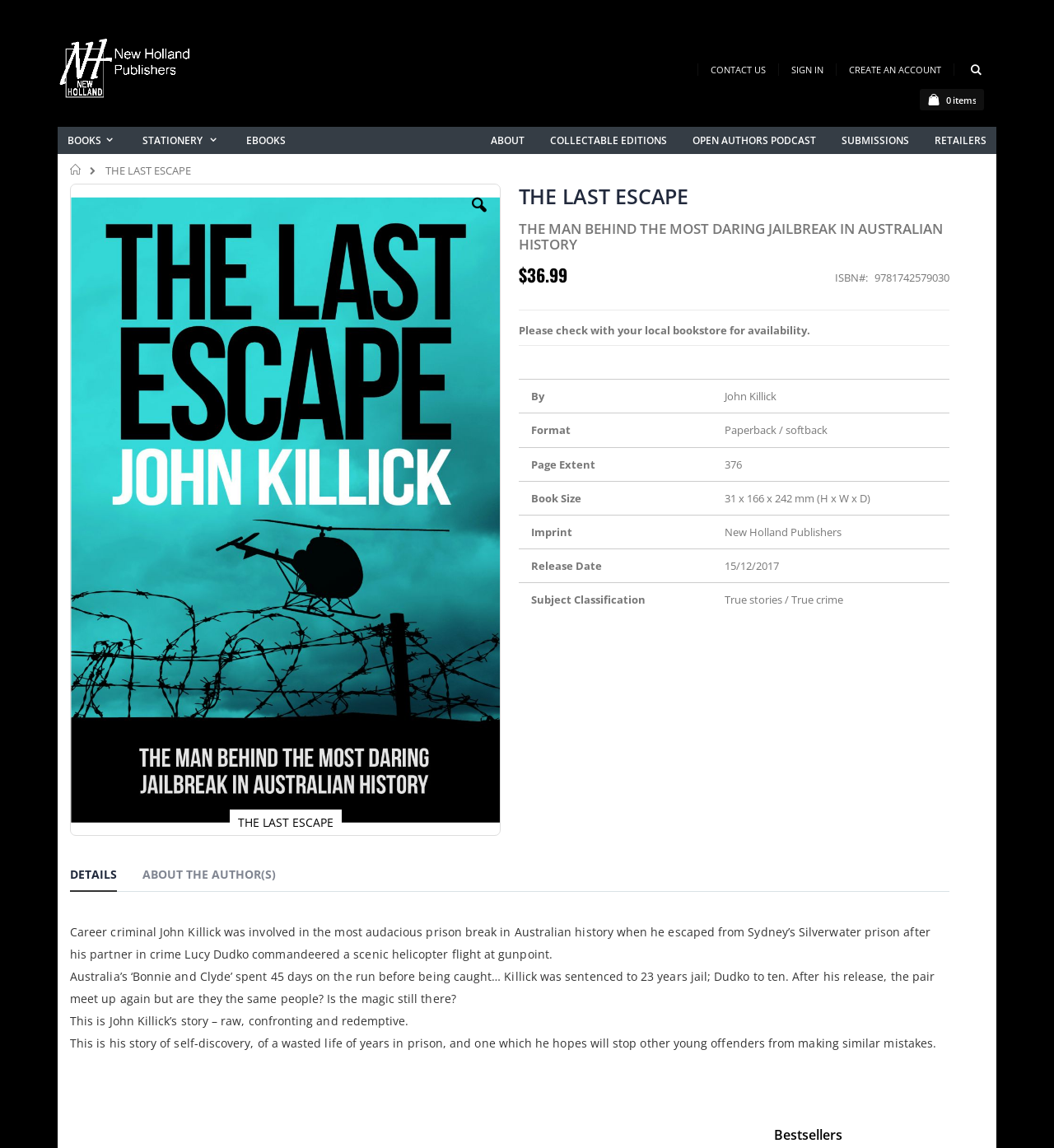Determine the bounding box for the described HTML element: "Building Your Own Home". Ensure the coordinates are four float numbers between 0 and 1 in the format [left, top, right, bottom].

[0.793, 0.303, 0.902, 0.315]